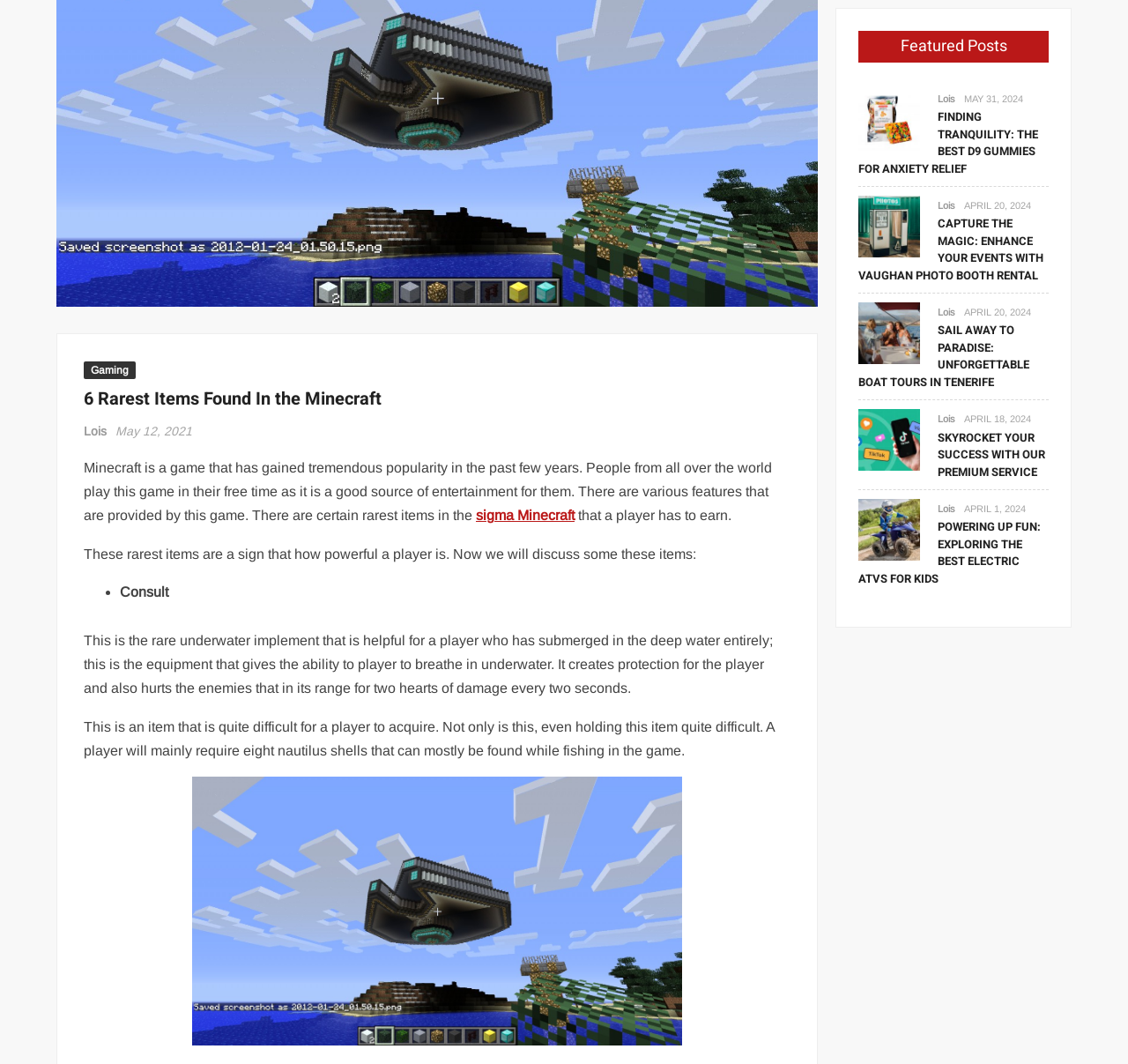Please locate the UI element described by "April 20, 2024" and provide its bounding box coordinates.

[0.855, 0.289, 0.914, 0.299]